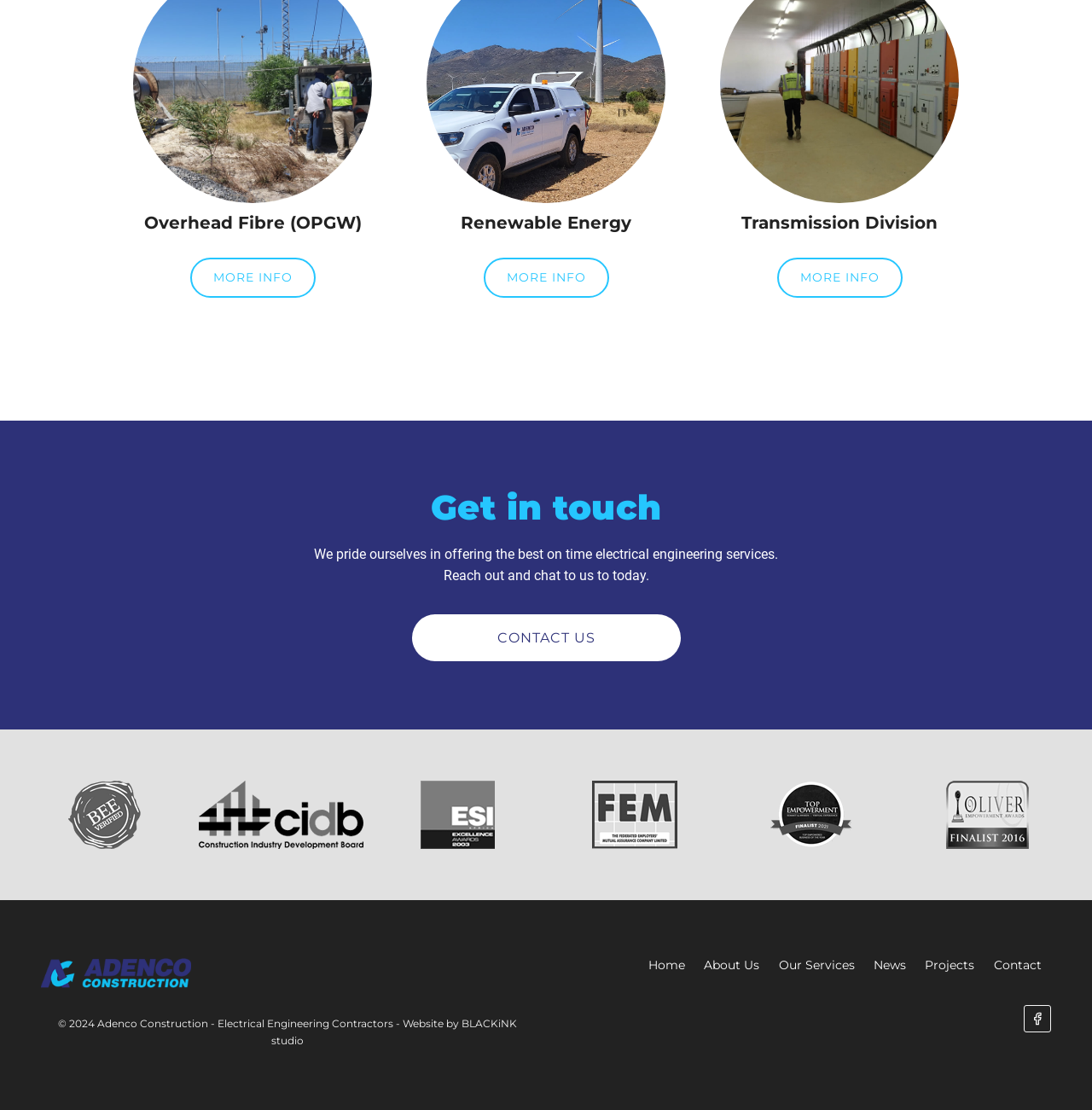Locate the bounding box coordinates of the area you need to click to fulfill this instruction: 'Contact us'. The coordinates must be in the form of four float numbers ranging from 0 to 1: [left, top, right, bottom].

[0.377, 0.553, 0.623, 0.596]